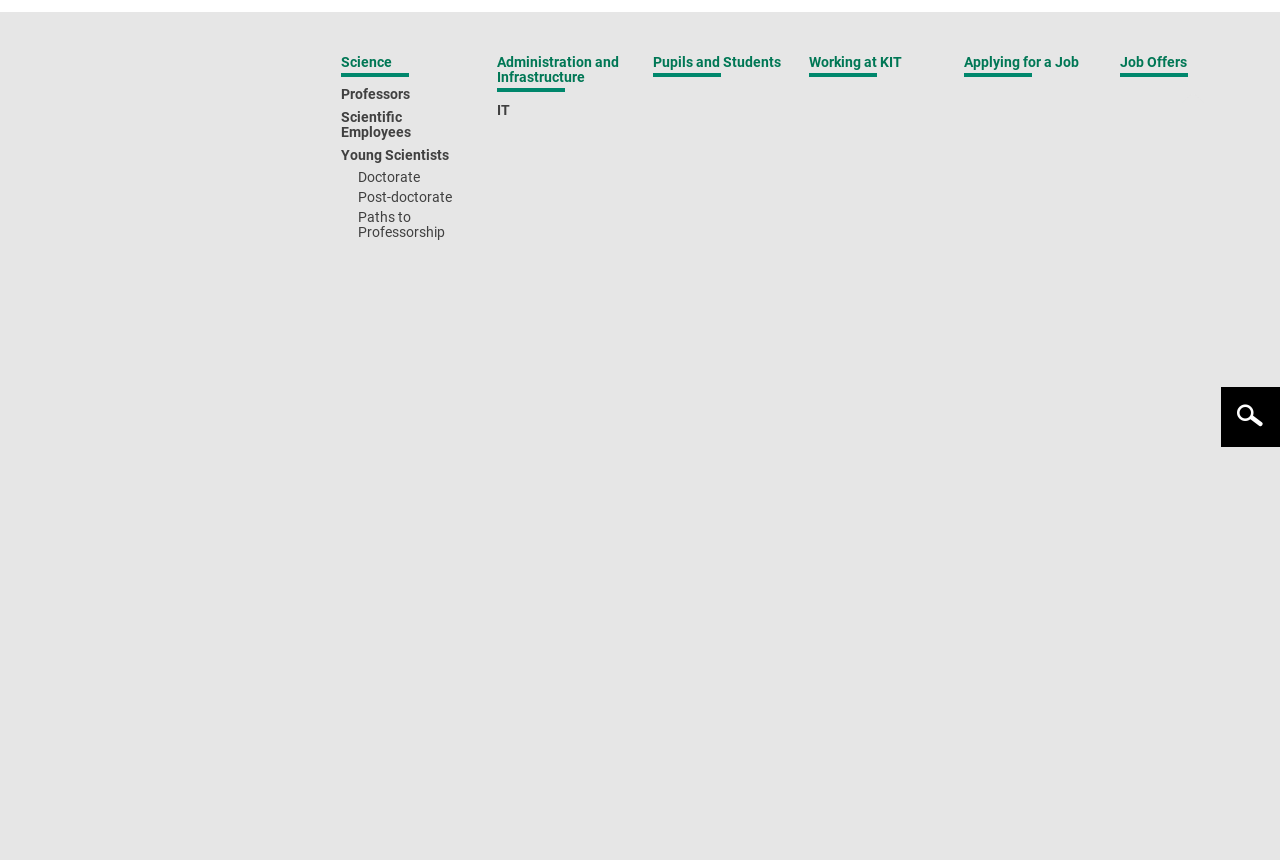What is the language of the webpage?
Give a detailed explanation using the information visible in the image.

I noticed that the webpage has links with text in both German and English, such as 'DE' and 'KIT - Karlsruhe Institute of Technology'. This suggests that the webpage is available in both German and English languages.